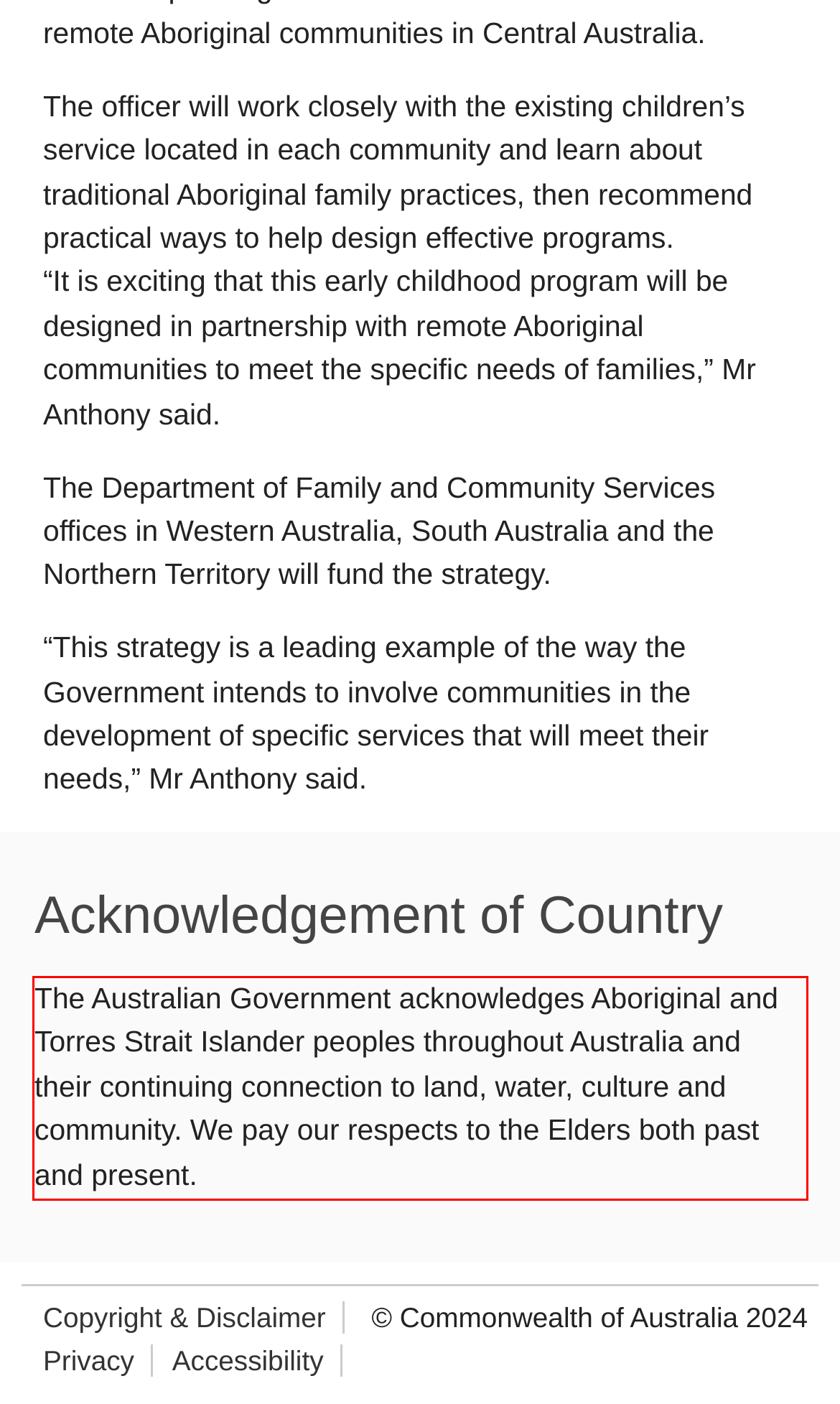Given a webpage screenshot with a red bounding box, perform OCR to read and deliver the text enclosed by the red bounding box.

The Australian Government acknowledges Aboriginal and Torres Strait Islander peoples throughout Australia and their continuing connection to land, water, culture and community. We pay our respects to the Elders both past and present.